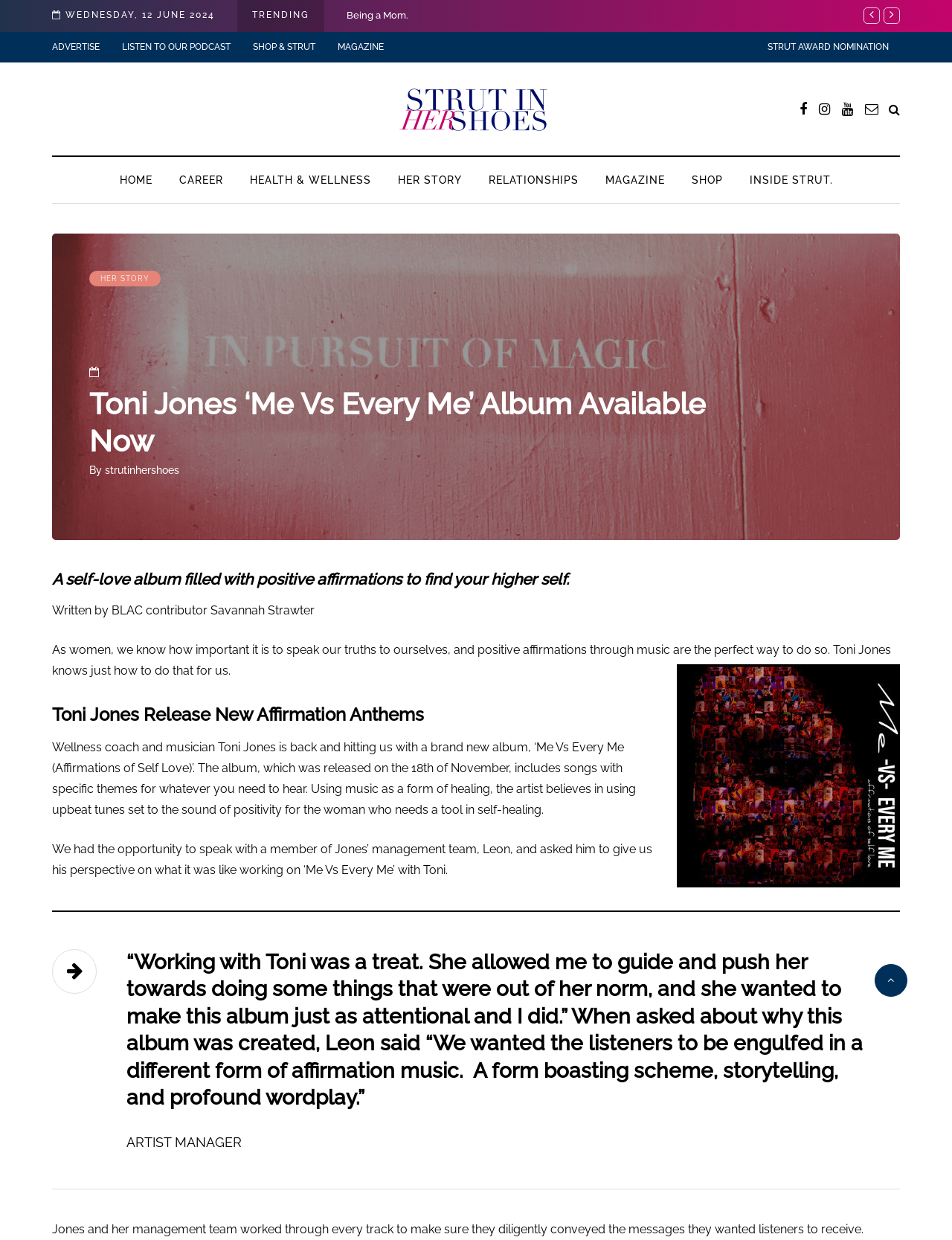Determine the bounding box coordinates of the section I need to click to execute the following instruction: "Click on 'Strut in HER Shoes'". Provide the coordinates as four float numbers between 0 and 1, i.e., [left, top, right, bottom].

[0.4, 0.081, 0.6, 0.093]